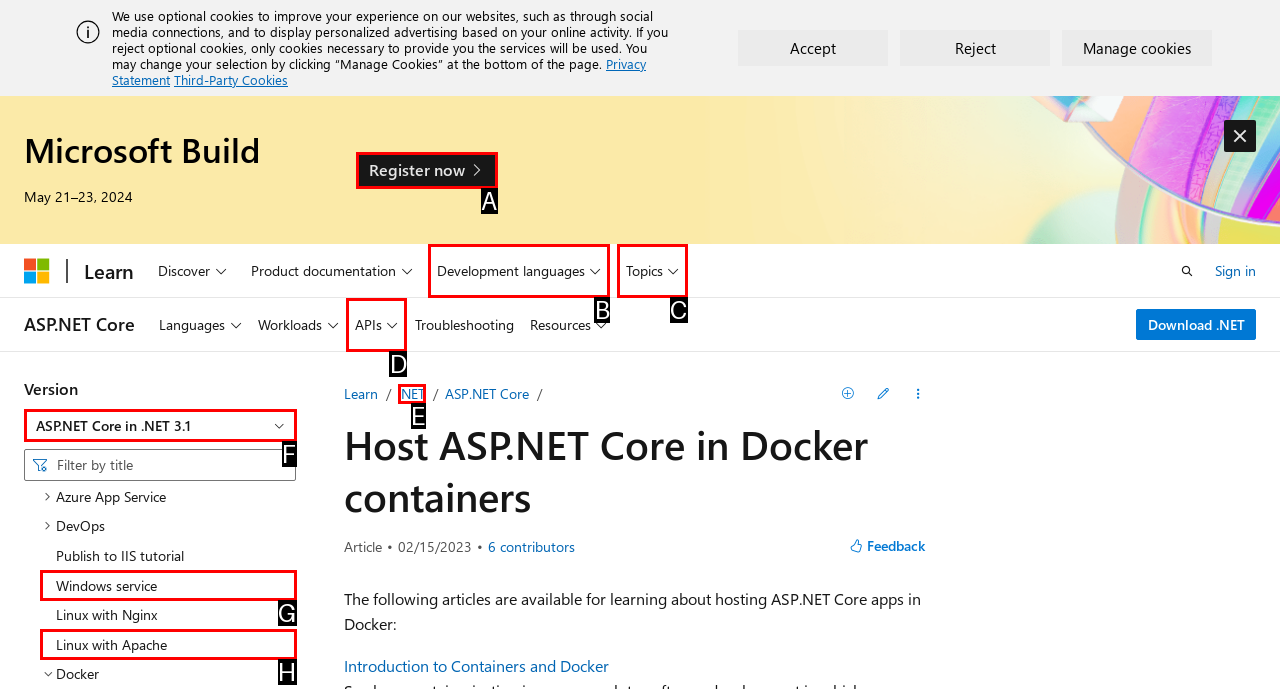Select the letter of the option that corresponds to: Linux with Apache
Provide the letter from the given options.

H